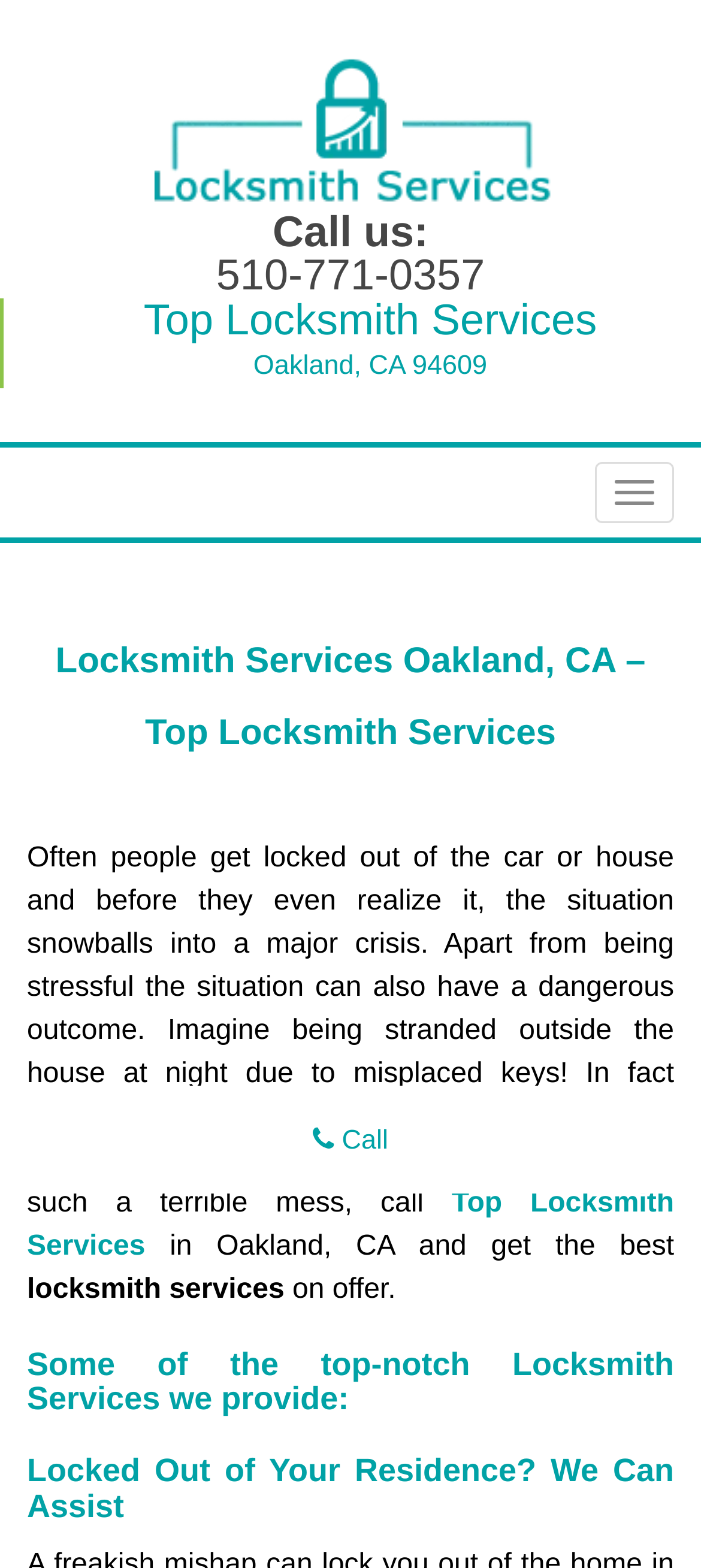What is the address of the locksmith service provider?
Identify the answer in the screenshot and reply with a single word or phrase.

Oakland, CA 94609